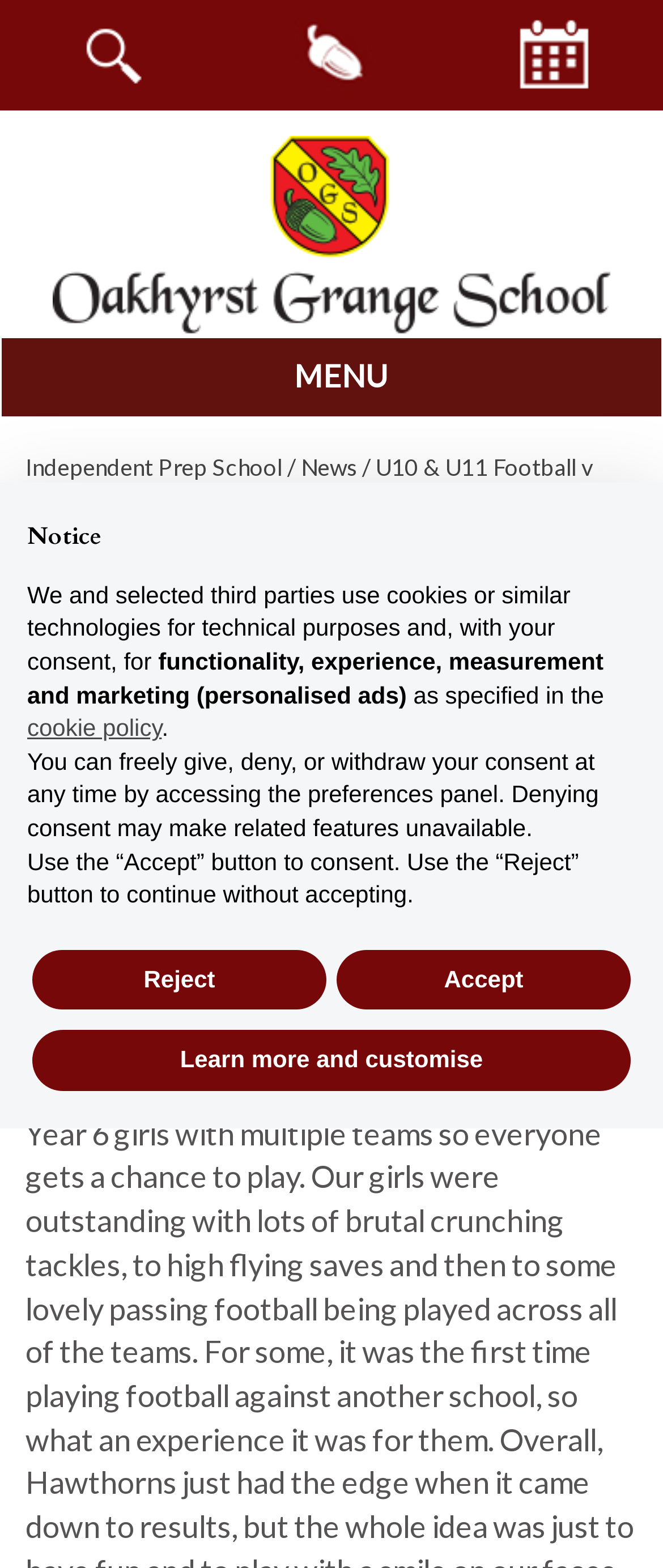Pinpoint the bounding box coordinates of the area that should be clicked to complete the following instruction: "View calendar". The coordinates must be given as four float numbers between 0 and 1, i.e., [left, top, right, bottom].

[0.756, 0.0, 0.91, 0.065]